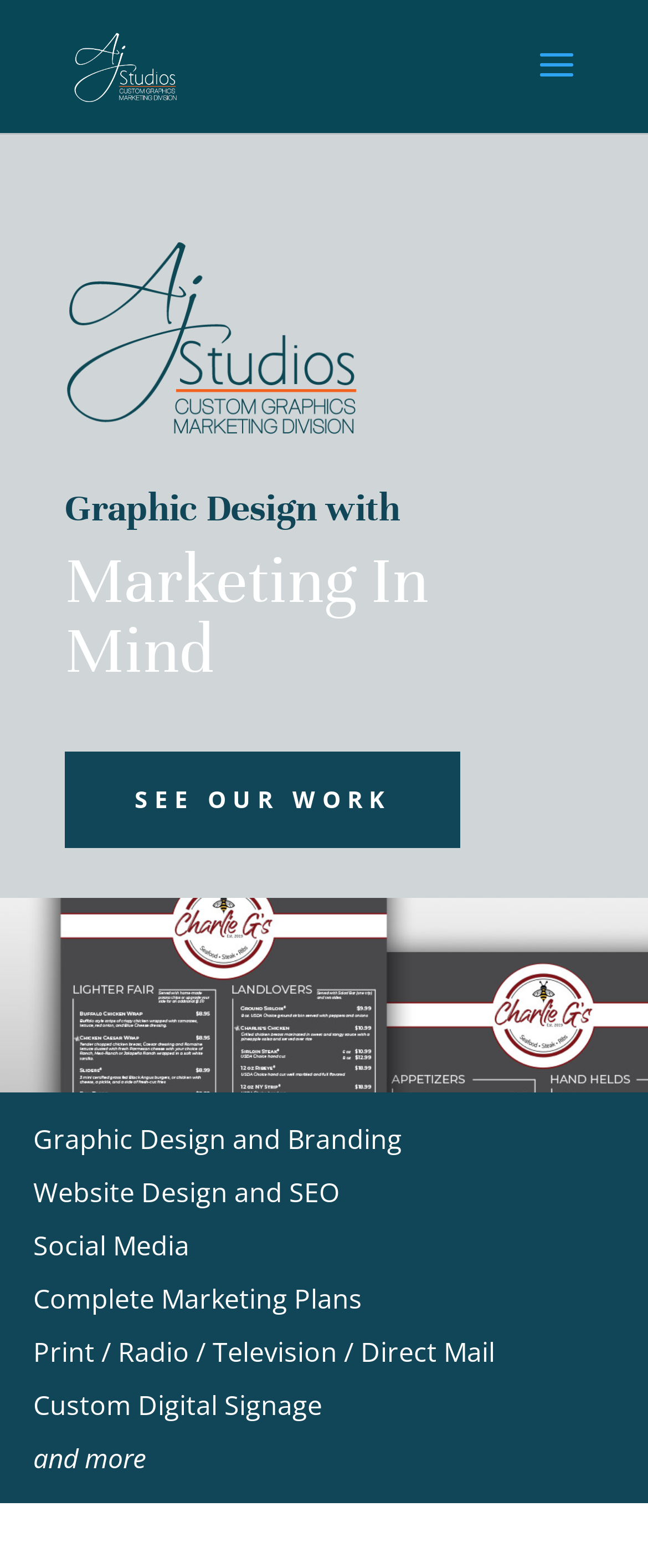Detail the various sections and features of the webpage.

The webpage is the homepage of AJ Studios LLC, a graphic design and marketing services company based in Fredericksburg, VA. At the top left of the page, there is a link to the company's name, accompanied by an image of the company's logo. Below this, there are two headings that read "Graphic Design with" and "Marketing In Mind", which are likely the company's tagline or slogan.

To the right of the headings, there is a link that says "SEE OUR WORK $" which suggests that it leads to a portfolio or showcase of the company's work. Below this, there are six lines of text that describe the services offered by the company, including graphic design and branding, website design and SEO, social media, complete marketing plans, print and digital advertising, and custom digital signage. These lines of text are stacked vertically, with the topmost line starting from the left edge of the page and the subsequent lines indented slightly to the right.

Overall, the webpage appears to be a brief introduction to the company and its services, with a focus on graphic design and marketing.